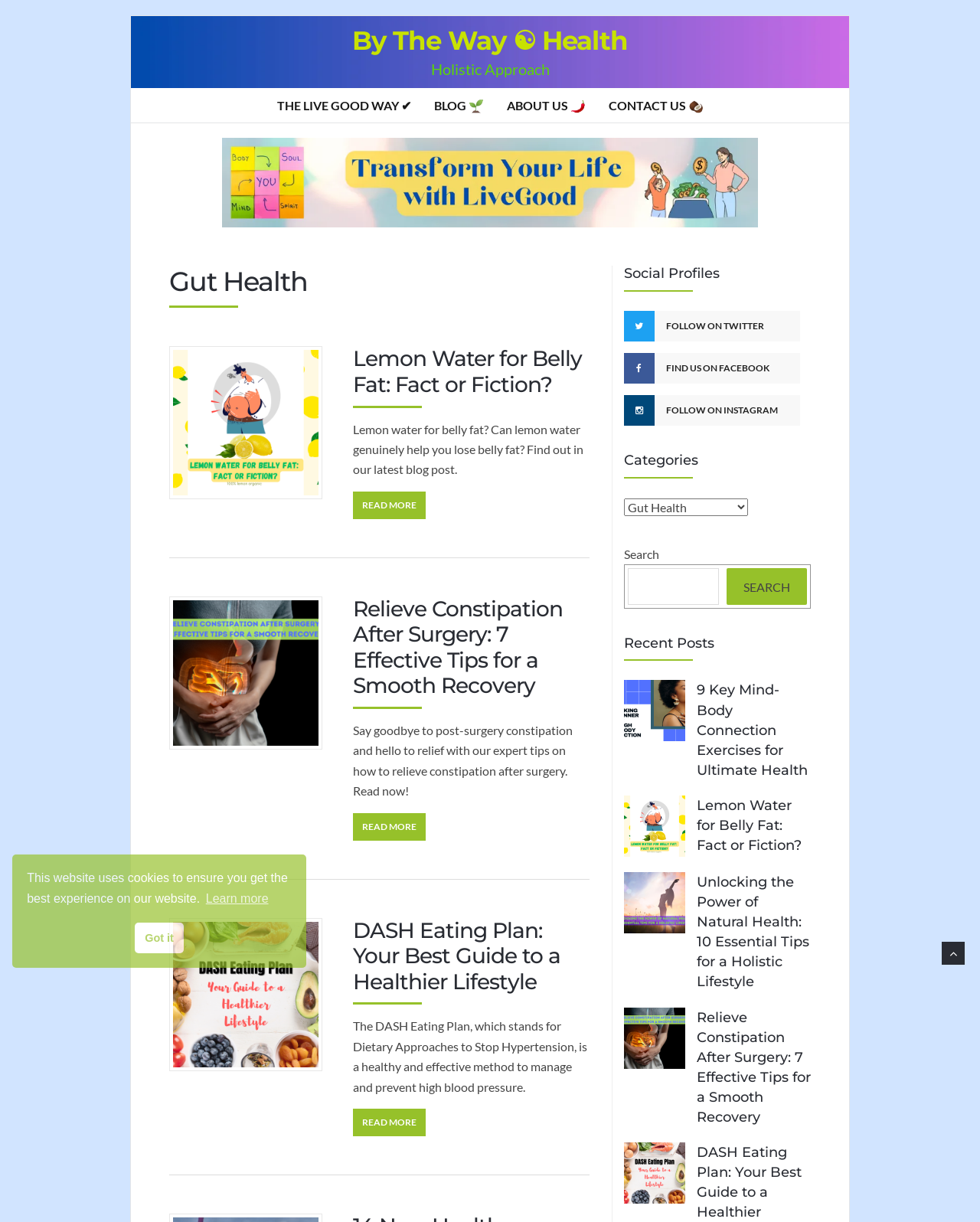Give a detailed overview of the webpage's appearance and contents.

The webpage is an archive of articles related to gut health, with a focus on holistic approaches to wellness. At the top, there is a navigation menu with links to "THE LIVE GOOD WAY", "BLOG", "ABOUT US", and "CONTACT US". Below this, there is a large image with a link to "LiveGood".

The main content of the page is divided into sections, each featuring a heading, a brief summary, and a "READ MORE" link. The first section is about "Lemon Water for Belly Fat", followed by sections on "Constipation After Surgery" and "DASH Eating Plan". Each section includes an image and a brief summary of the article.

On the right-hand side of the page, there are several sections, including "Social Profiles" with links to Twitter, Facebook, and Instagram, "Categories" with a dropdown menu, and "Recent Posts" with links to several articles, including "Mind-Body Connection Exercise", "Lemon Water for Belly Fat", and "Power of Natural Health".

At the bottom of the page, there is a cookie consent dialog with a message about the website's use of cookies and buttons to learn more or accept the cookies.